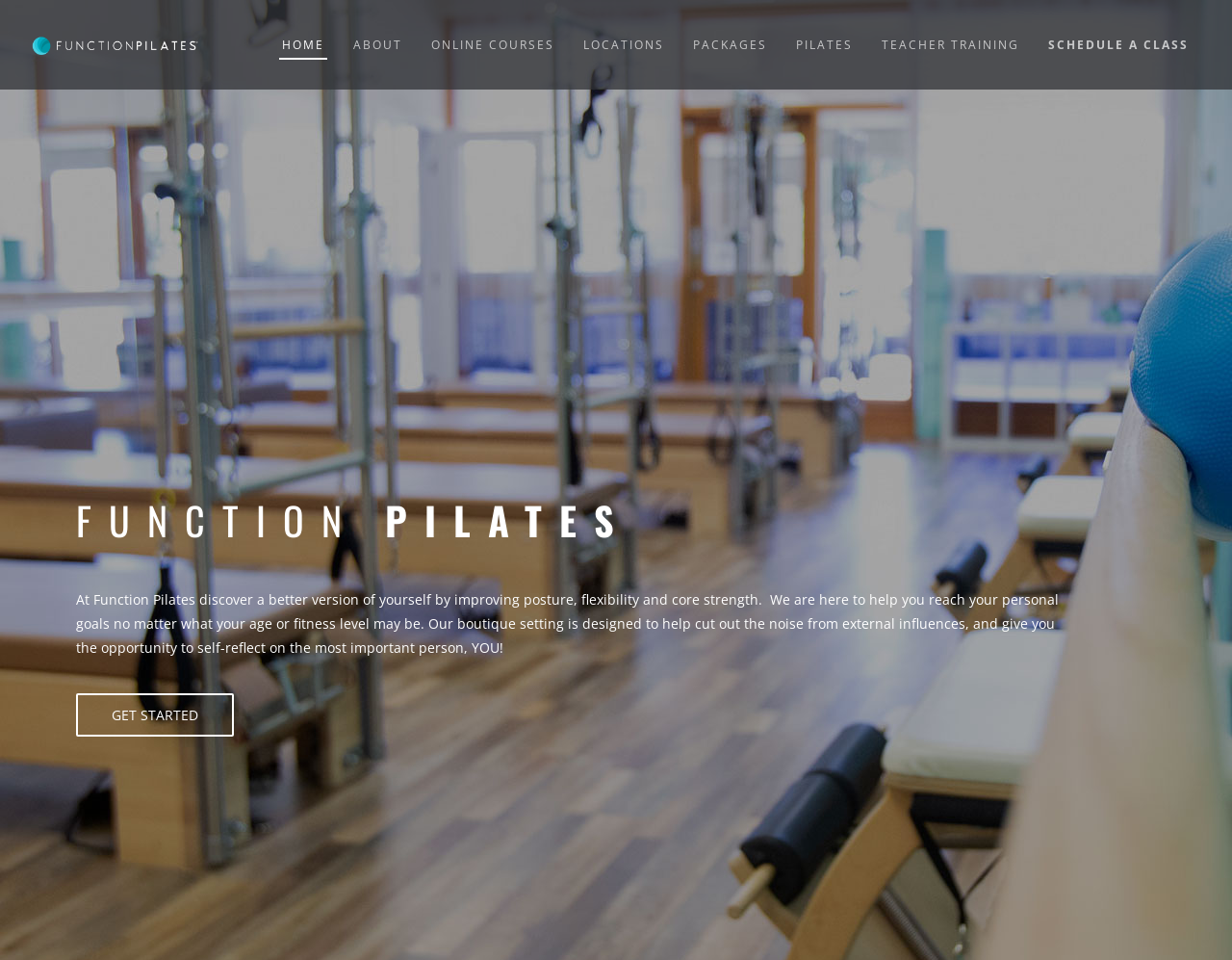From the element description Teacher Training, predict the bounding box coordinates of the UI element. The coordinates must be specified in the format (top-left x, top-left y, bottom-right x, bottom-right y) and should be within the 0 to 1 range.

[0.704, 0.0, 0.839, 0.093]